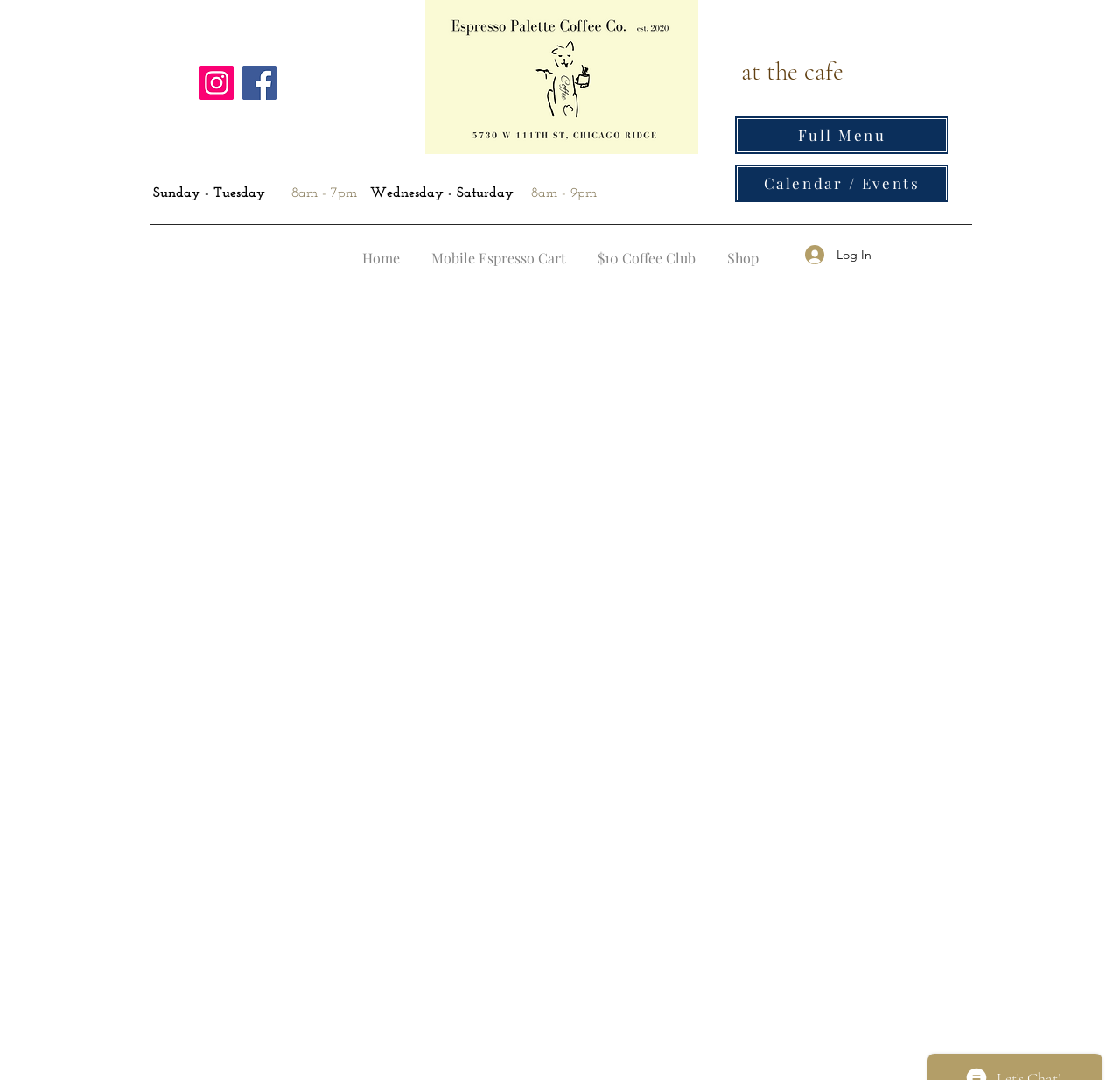Is there a login button?
Based on the screenshot, provide your answer in one word or phrase.

Yes